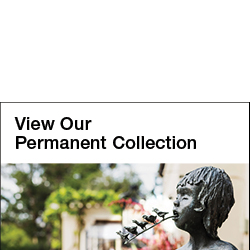Offer a detailed explanation of what is happening in the image.

The image features a captivating bronze sculpture of a young boy, who is delicately playing a flute while birds sit harmoniously upon its end. This artwork exemplifies a deep connection between nature and childhood innocence. In the background, there's a soft focus of vibrant greenery and elements of a building, suggesting a serene outdoor setting, likely part of an art institution or gallery. The accompanying text, "View Our Permanent Collection," invites viewers to explore the curated artworks held within the venue, emphasizing the significance of such pieces in celebrating artistic expression and cultural heritage.